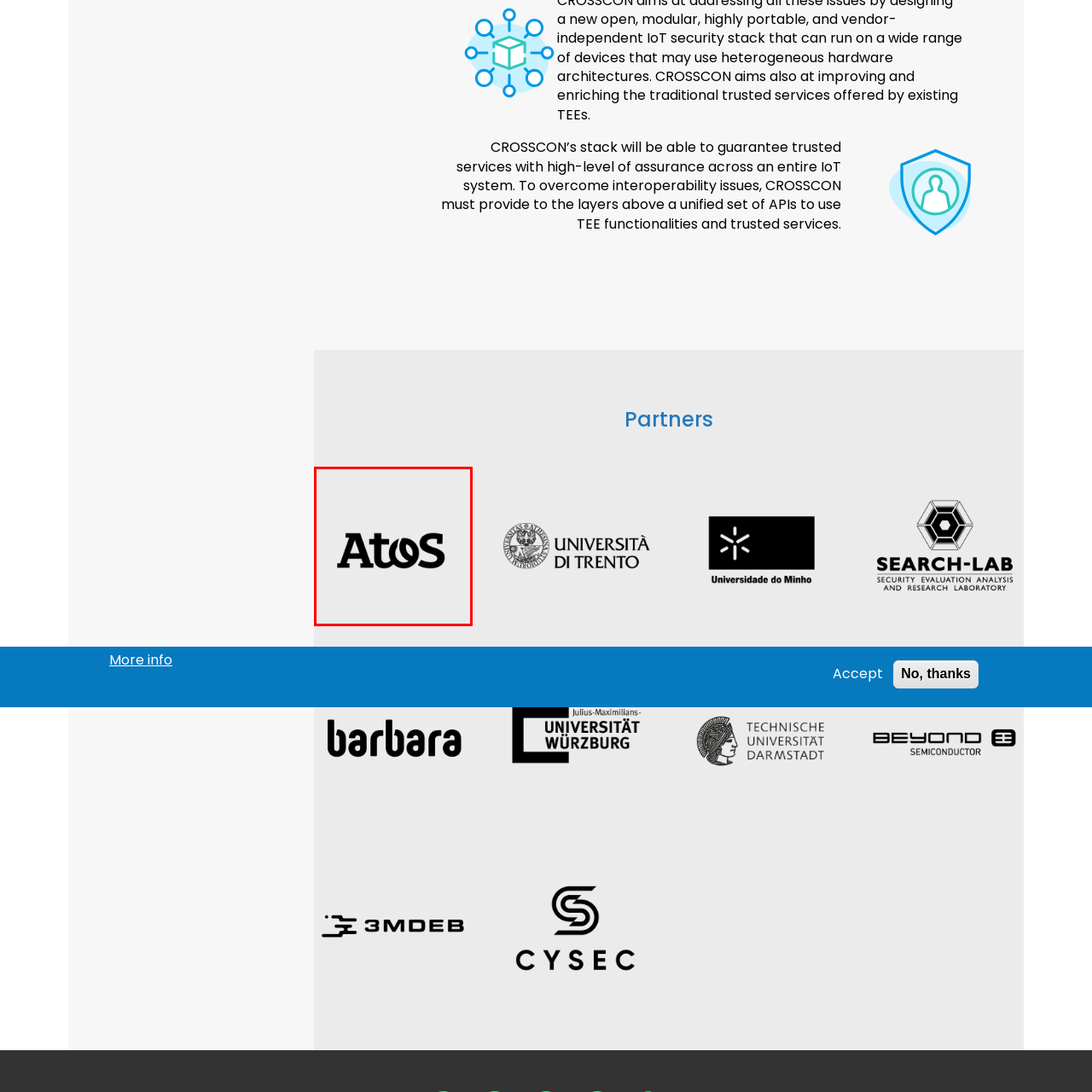Examine the image indicated by the red box and respond with a single word or phrase to the following question:
What is the background color of the Atos logo?

light gray